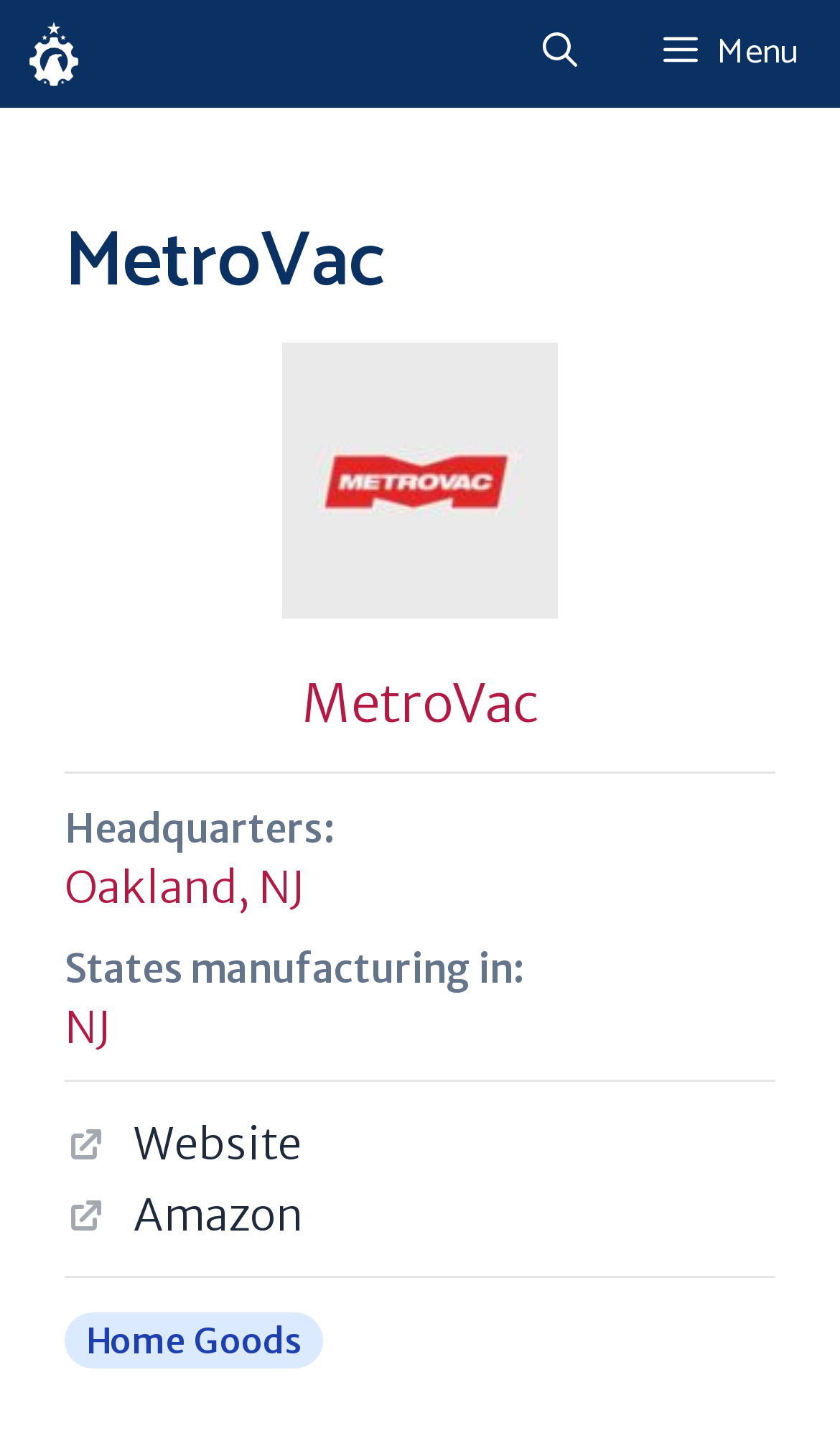Give a succinct answer to this question in a single word or phrase: 
What is the name of the company?

MetroVac